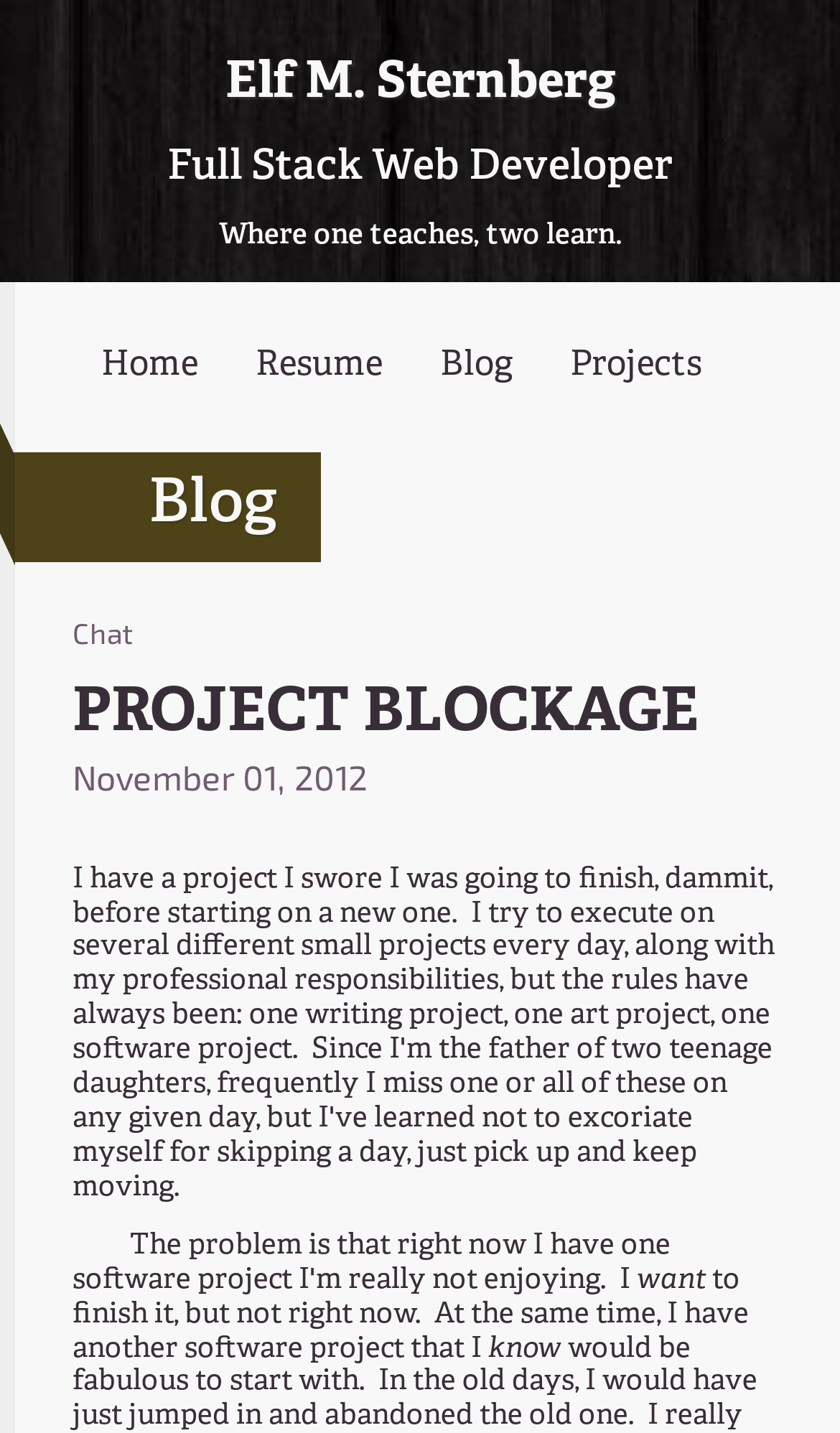Please find the bounding box for the UI element described by: "Home".

[0.12, 0.24, 0.236, 0.27]